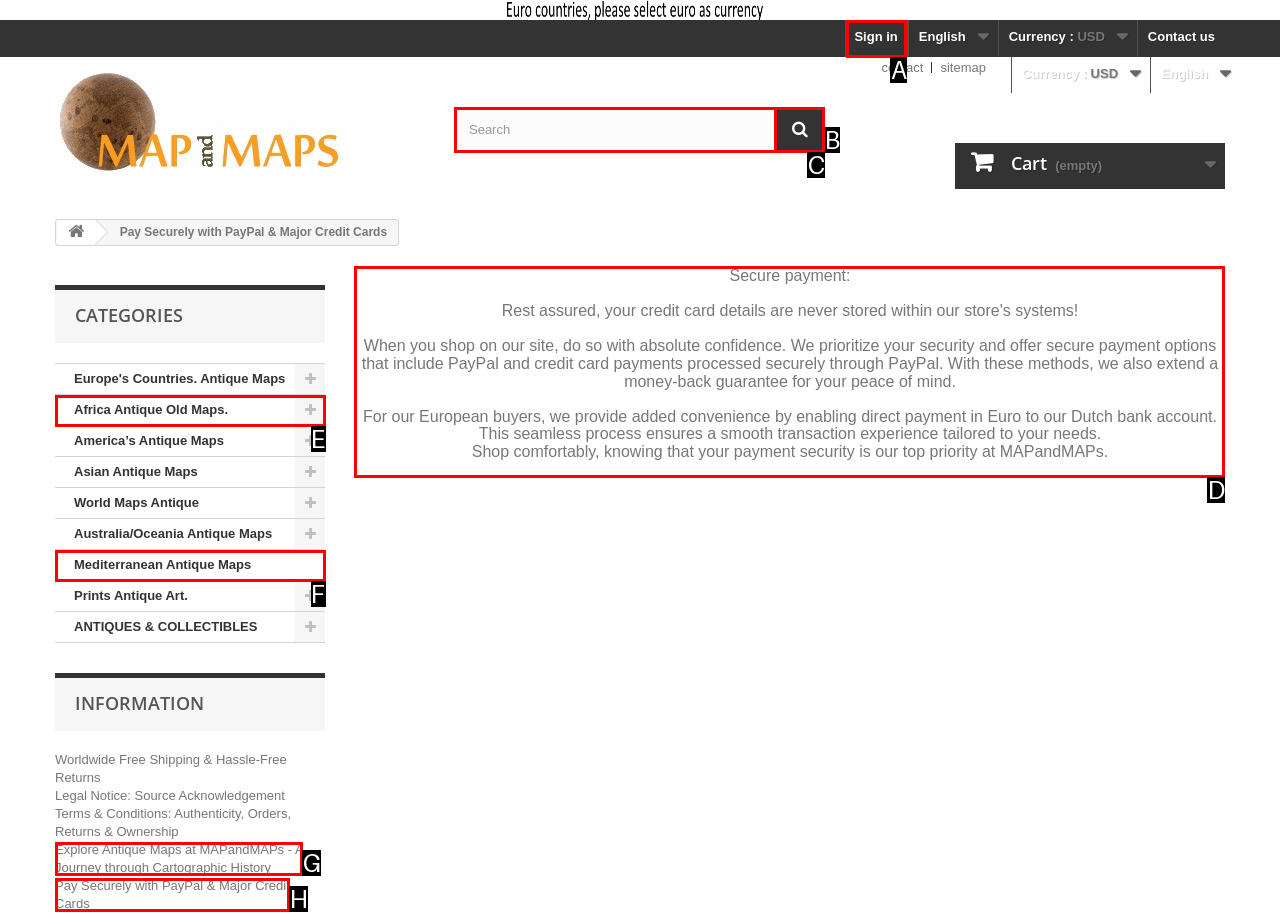Determine the letter of the UI element I should click on to complete the task: Explore secure payment options from the provided choices in the screenshot.

D